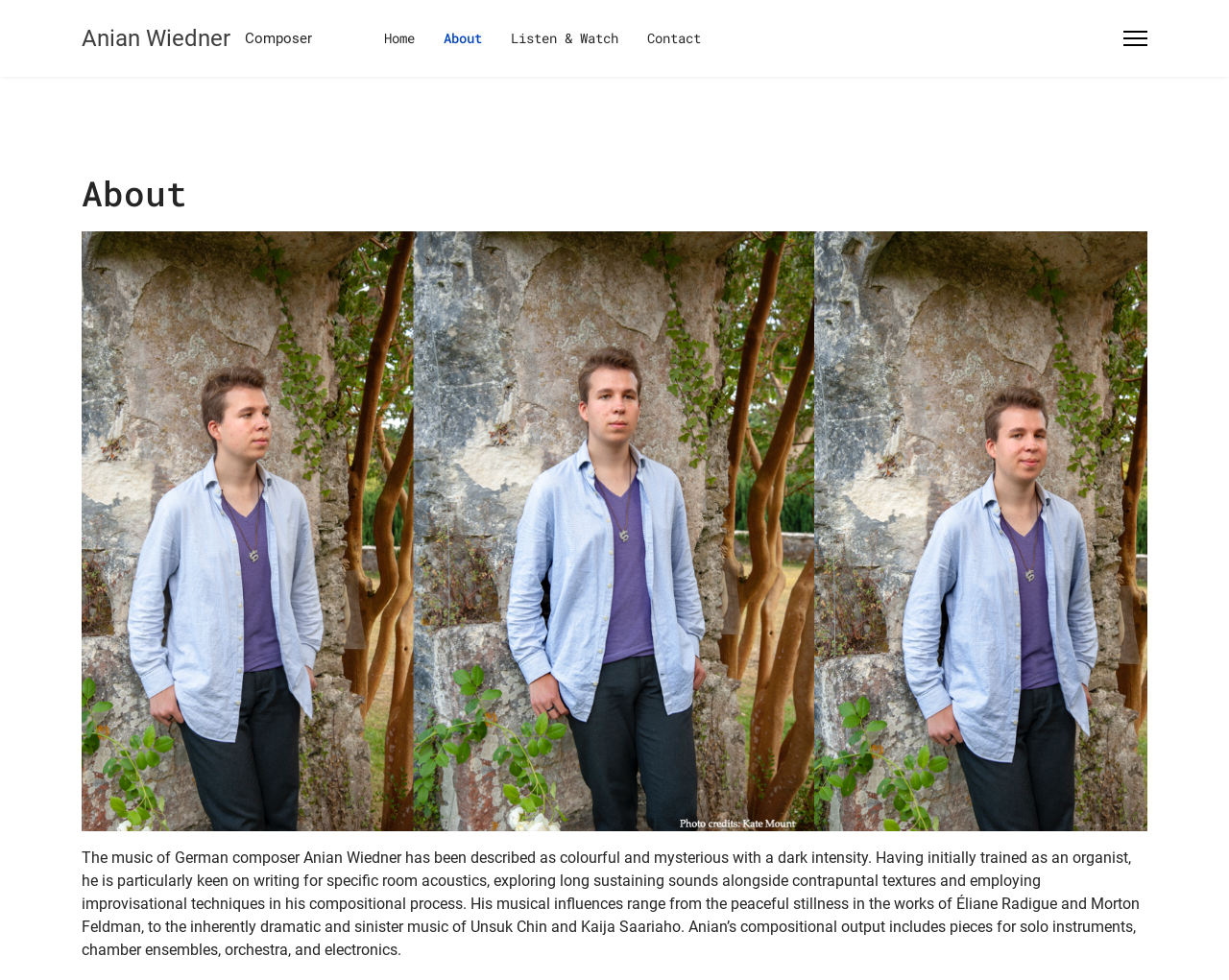Please provide a comprehensive response to the question below by analyzing the image: 
What is the primary instrument Anian Wiedner is trained in?

According to the webpage, Anian Wiedner is particularly keen on writing for specific room acoustics, and it is mentioned that he initially trained as an organist, indicating that the organ is the primary instrument he is trained in.